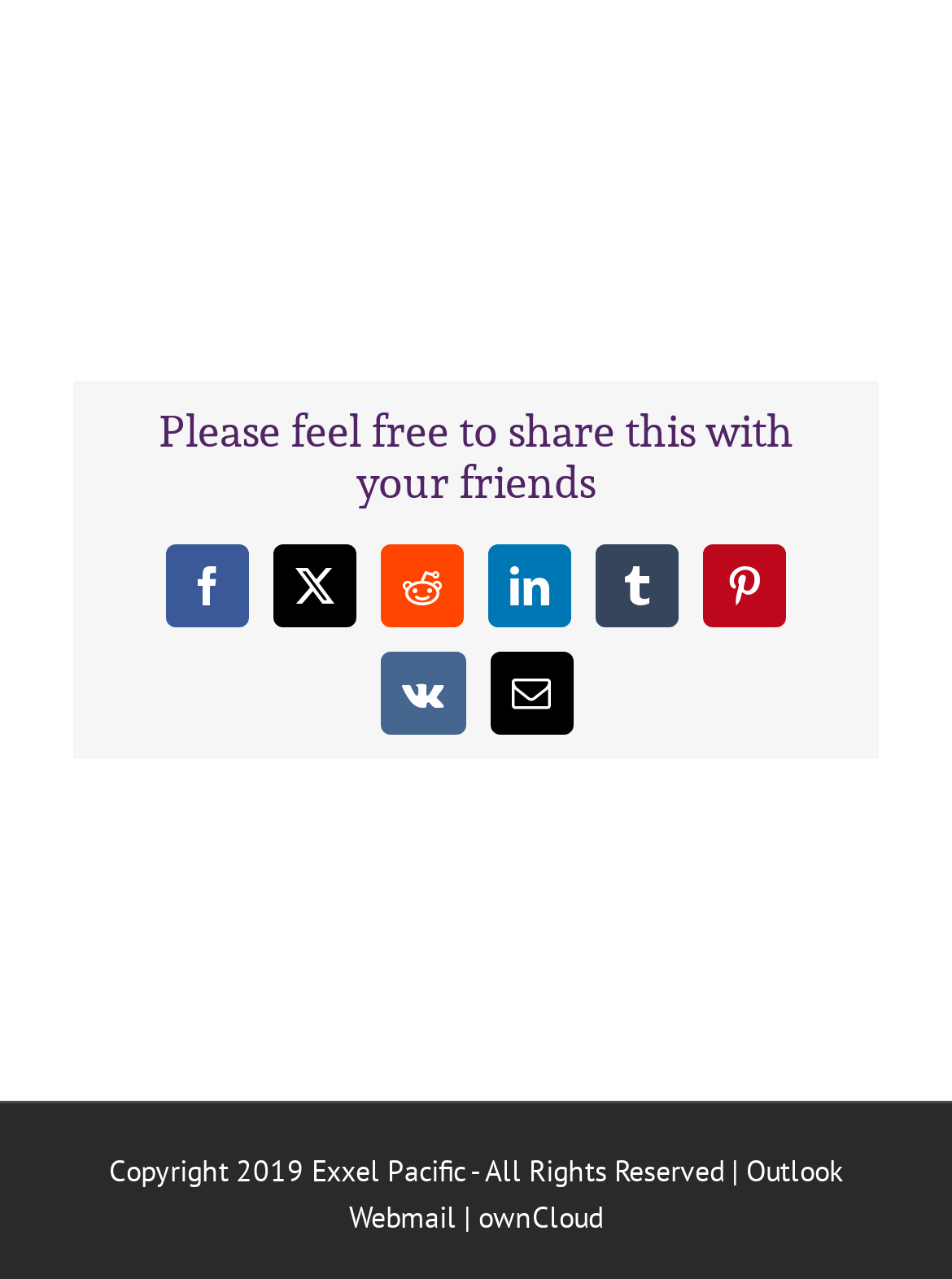Please specify the bounding box coordinates for the clickable region that will help you carry out the instruction: "Share on LinkedIn".

[0.513, 0.425, 0.6, 0.49]